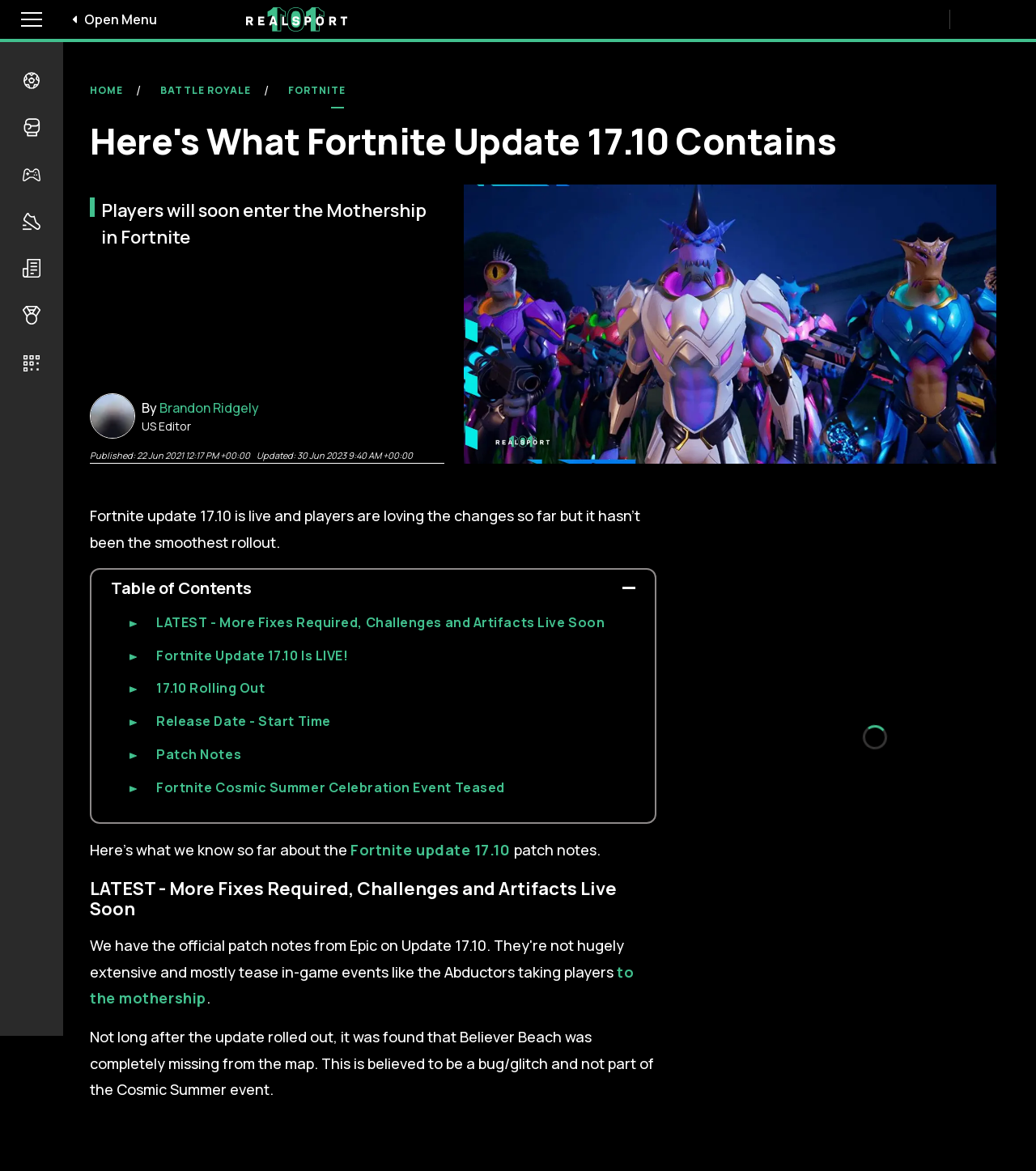Identify the bounding box coordinates for the region to click in order to carry out this instruction: "Toggle submenu for Sport Games category". Provide the coordinates using four float numbers between 0 and 1, formatted as [left, top, right, bottom].

[0.012, 0.053, 0.048, 0.087]